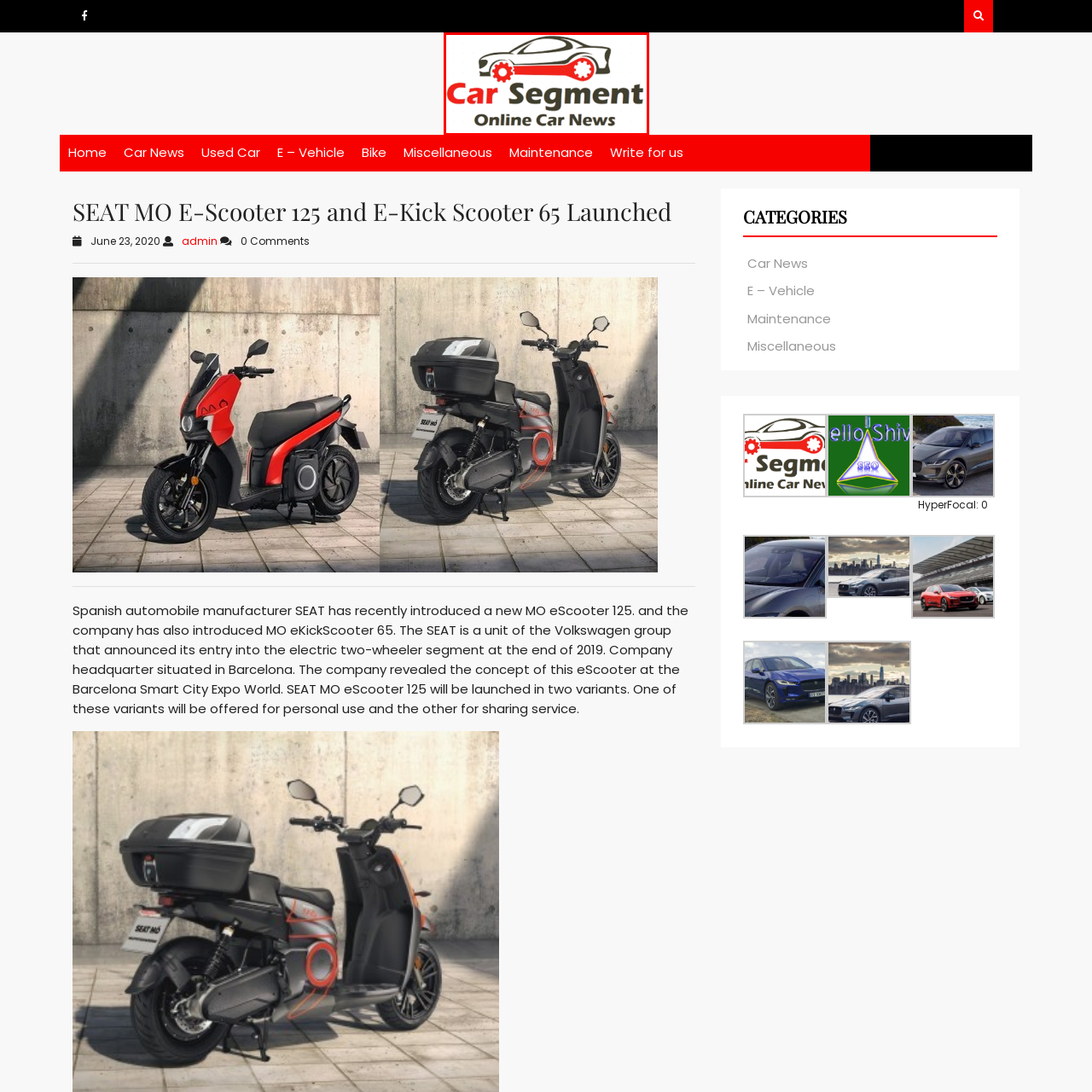Focus on the image confined within the red boundary and provide a single word or phrase in response to the question:
What is the purpose of the 'Car Segment' platform?

Online Car News